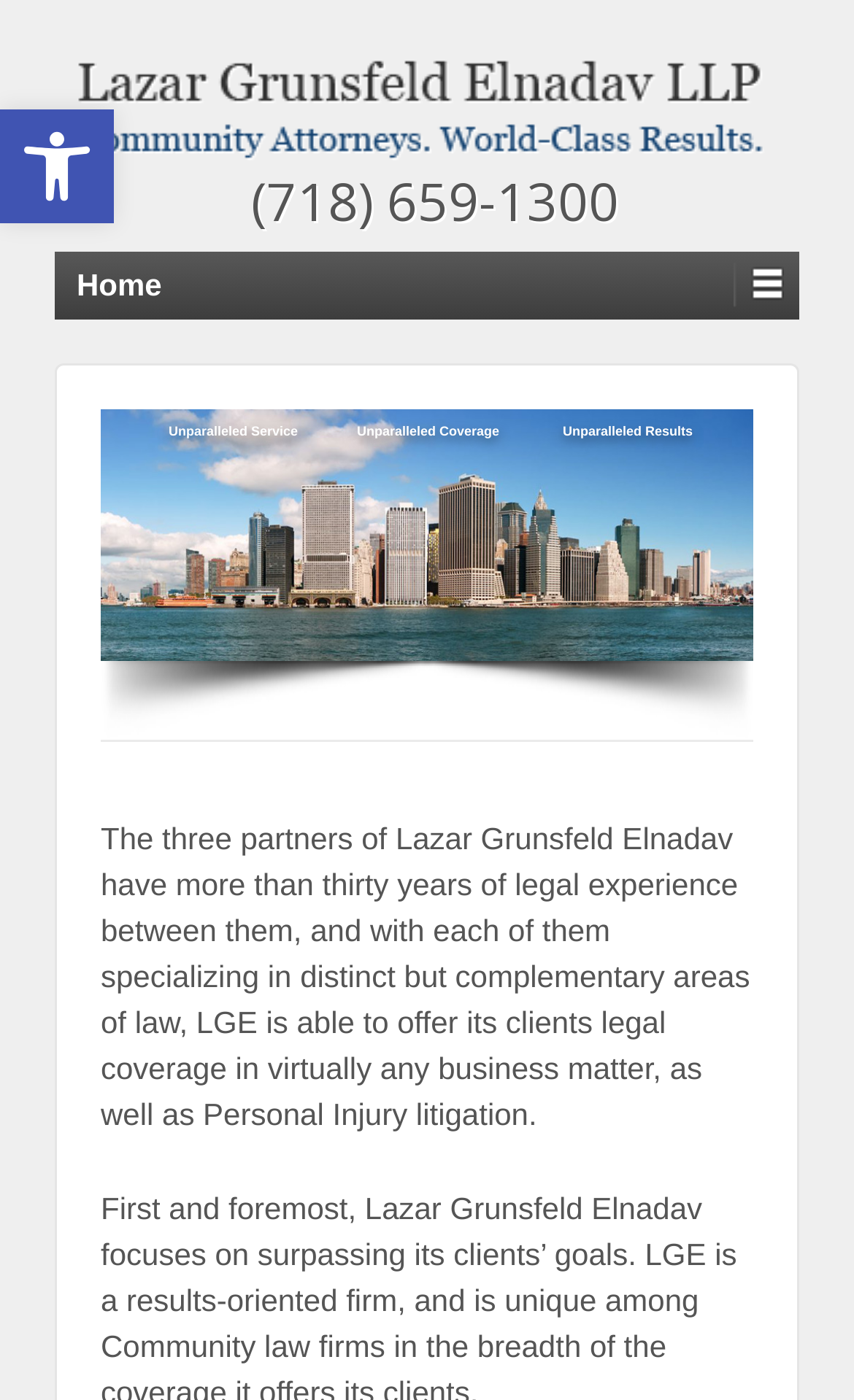Provide a one-word or short-phrase answer to the question:
What is the name of the law firm?

Lazar Grunsfeld Elnadav LLP